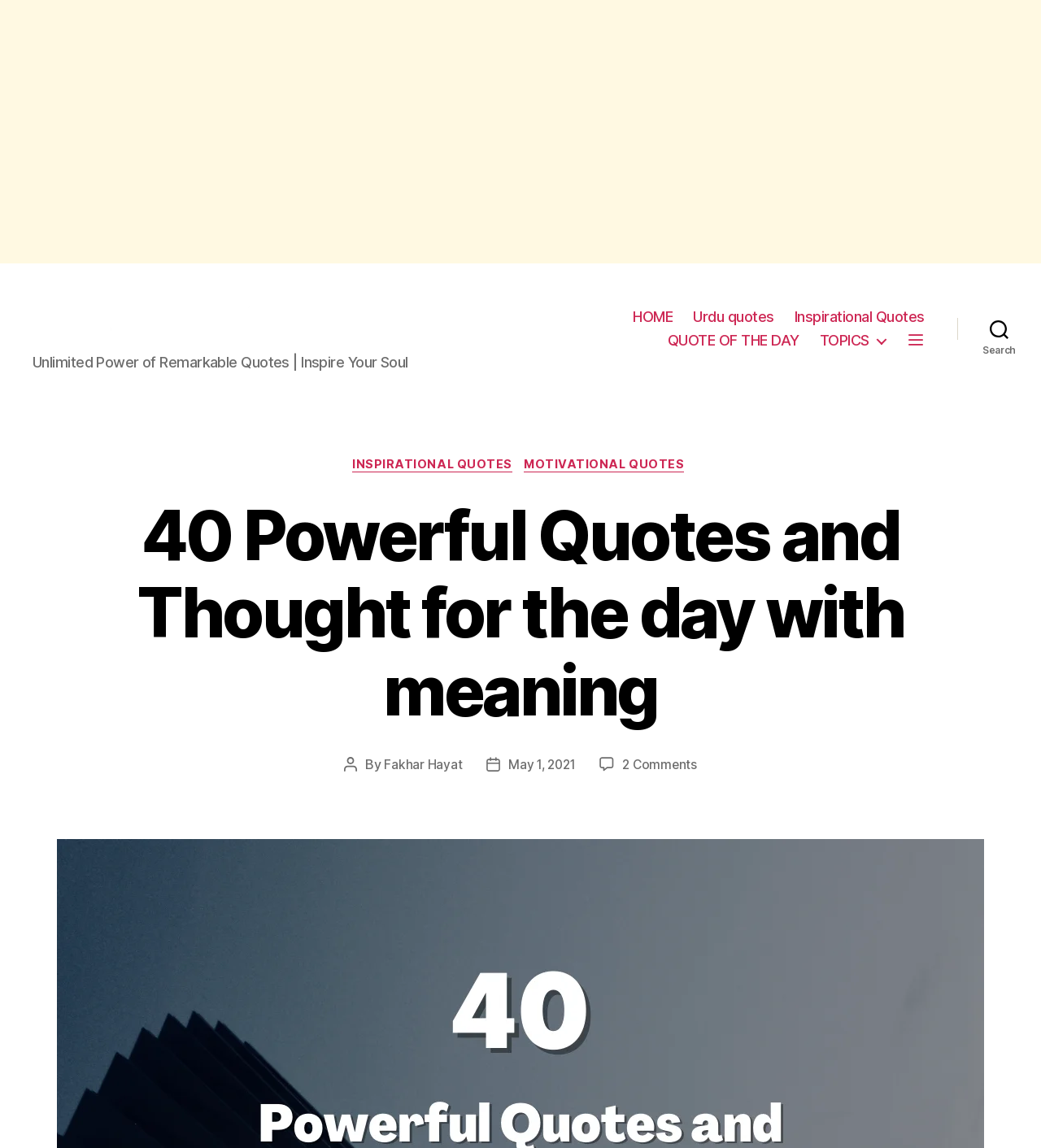Find and extract the text of the primary heading on the webpage.

40 Powerful Quotes and Thought for the day with meaning